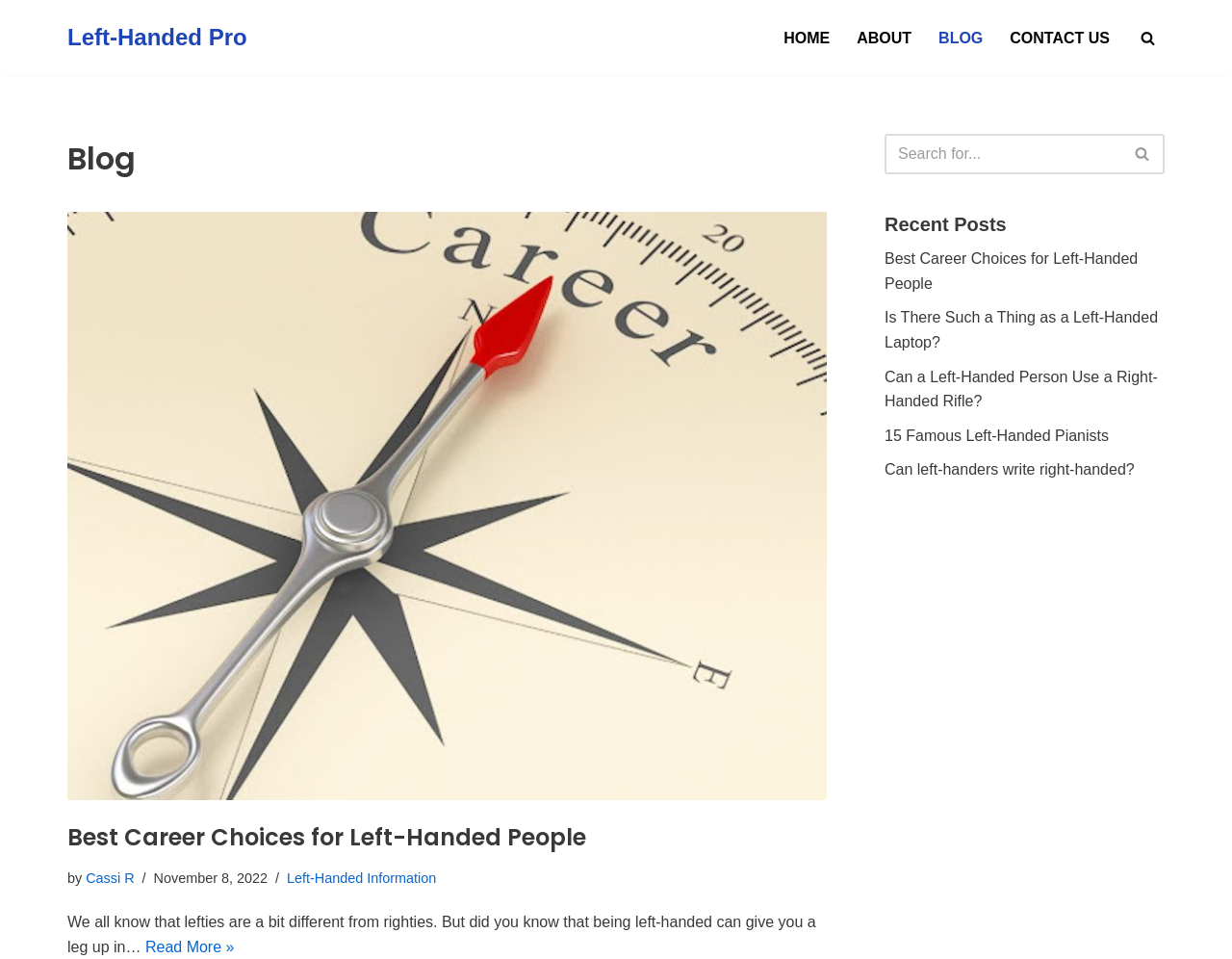Identify the bounding box coordinates of the area that should be clicked in order to complete the given instruction: "Read the 'Best Career Choices for Left-Handed People' article". The bounding box coordinates should be four float numbers between 0 and 1, i.e., [left, top, right, bottom].

[0.055, 0.857, 0.476, 0.89]